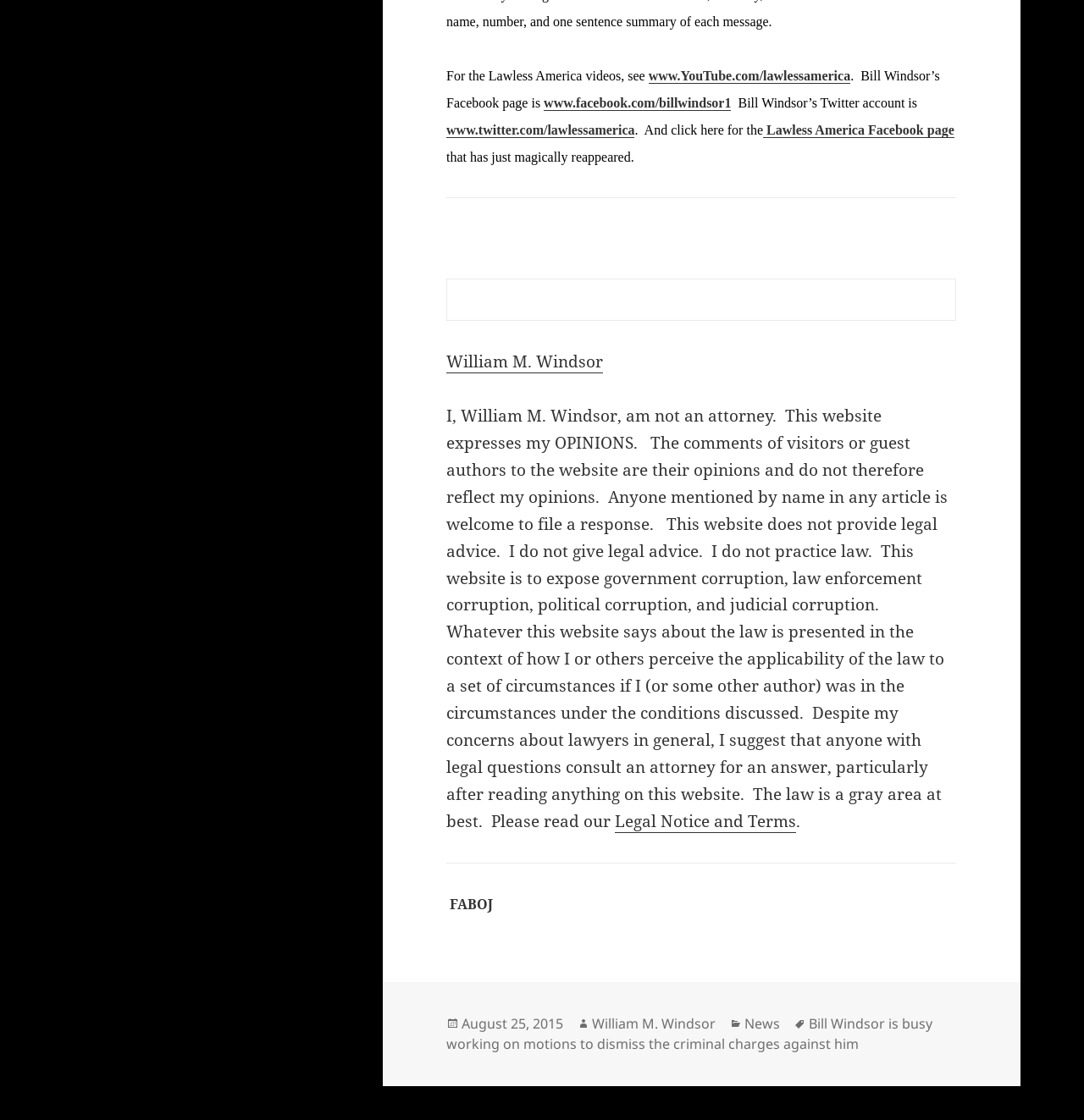Could you highlight the region that needs to be clicked to execute the instruction: "View the Lawless America videos on YouTube"?

[0.598, 0.061, 0.784, 0.075]